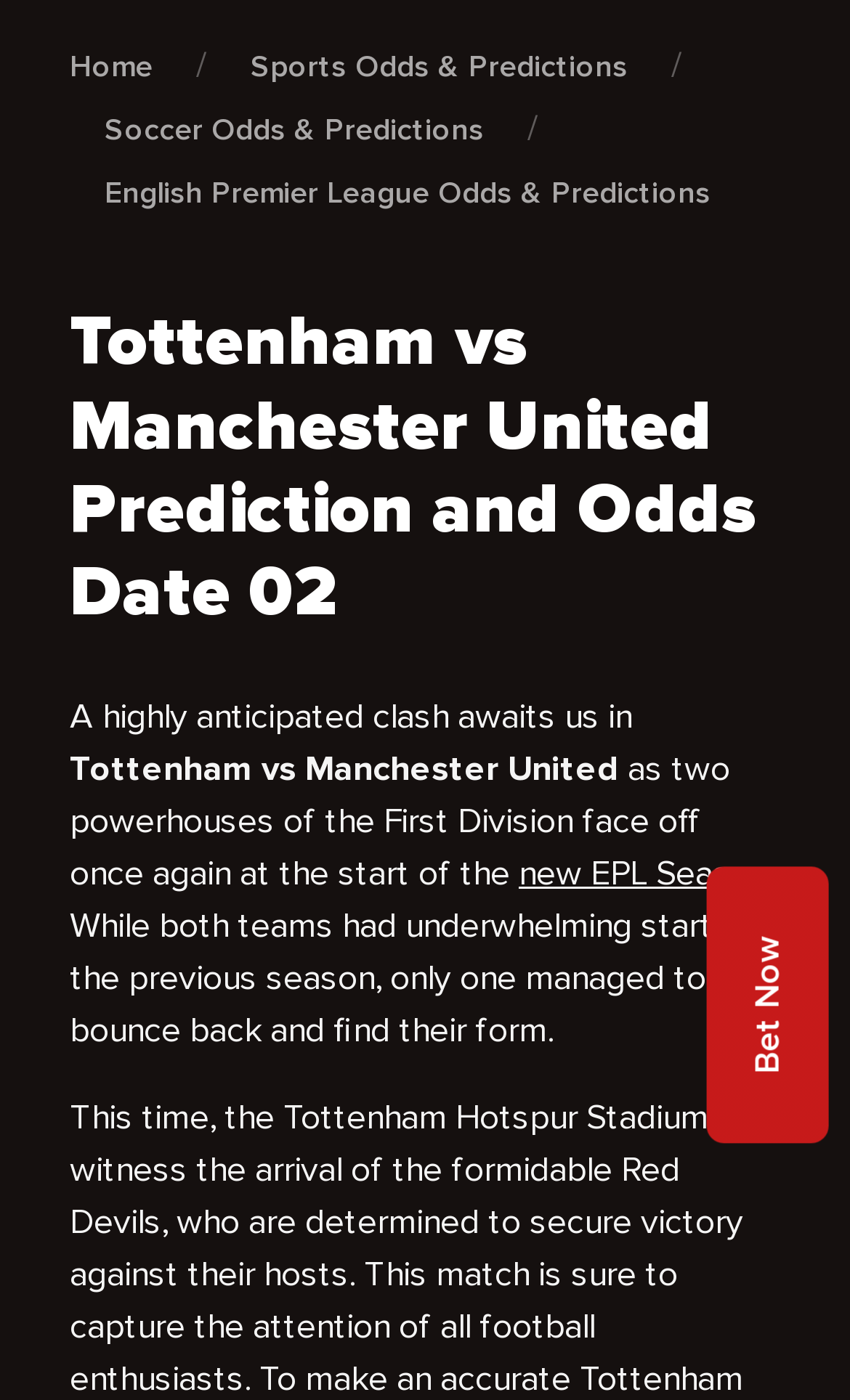Find the bounding box coordinates of the UI element according to this description: "Bet Now".

[0.831, 0.619, 0.975, 0.817]